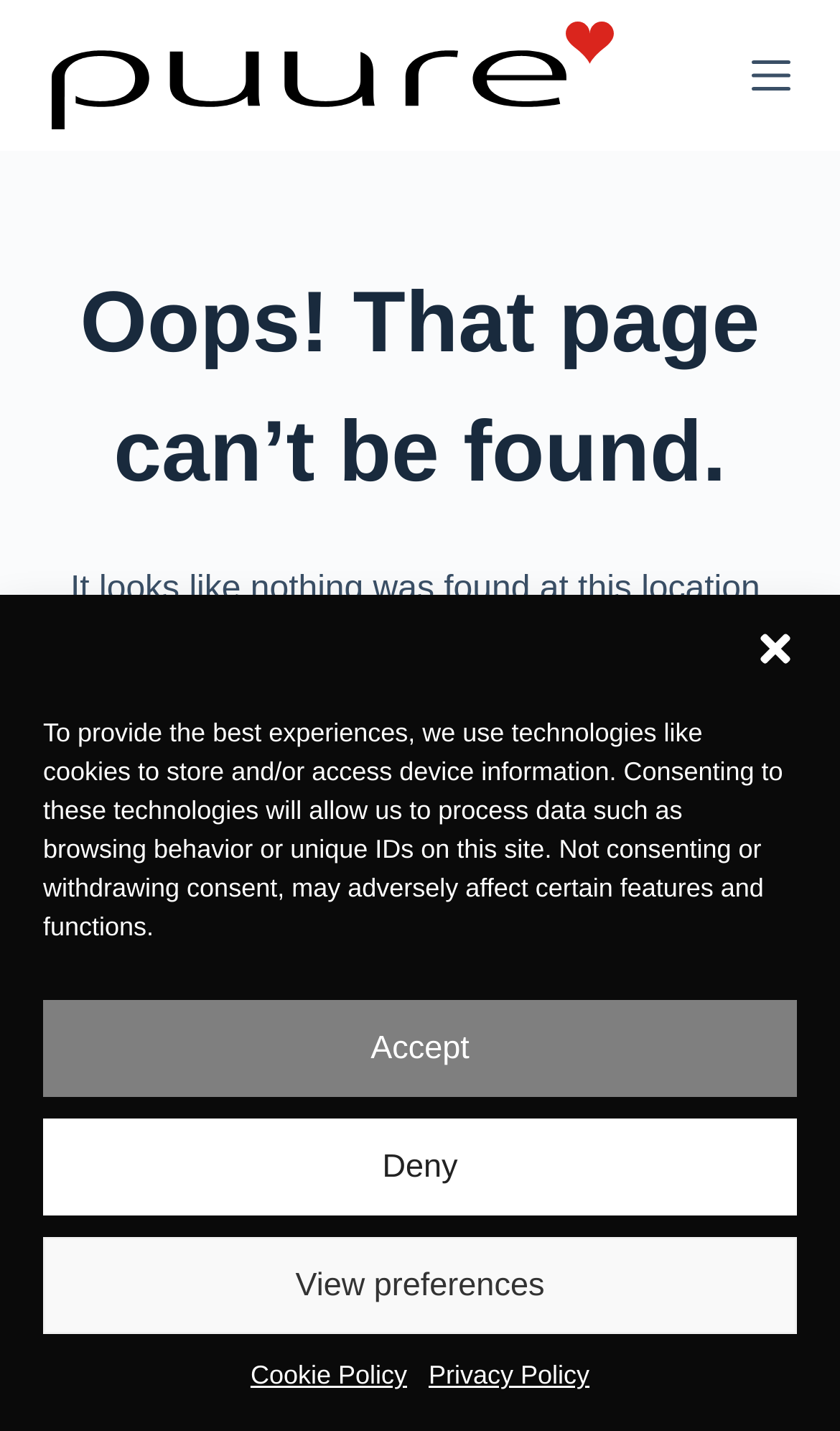What is the purpose of the search box?
Refer to the screenshot and deliver a thorough answer to the question presented.

I inferred the purpose of the search box by reading the text above it, which suggests that the user might want to search for something else if the current page is not found.